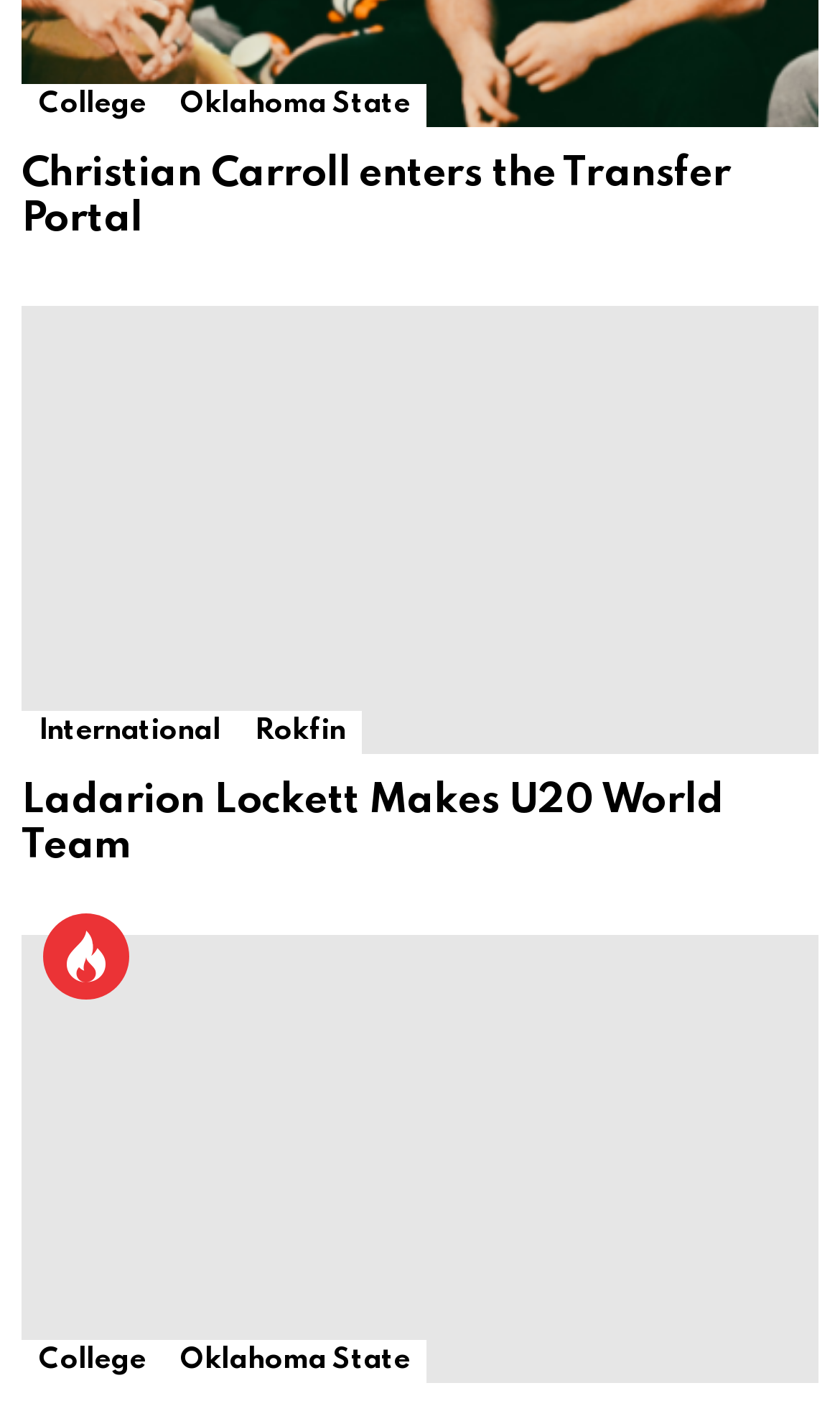Provide a single word or phrase to answer the given question: 
How many articles are on this webpage?

3